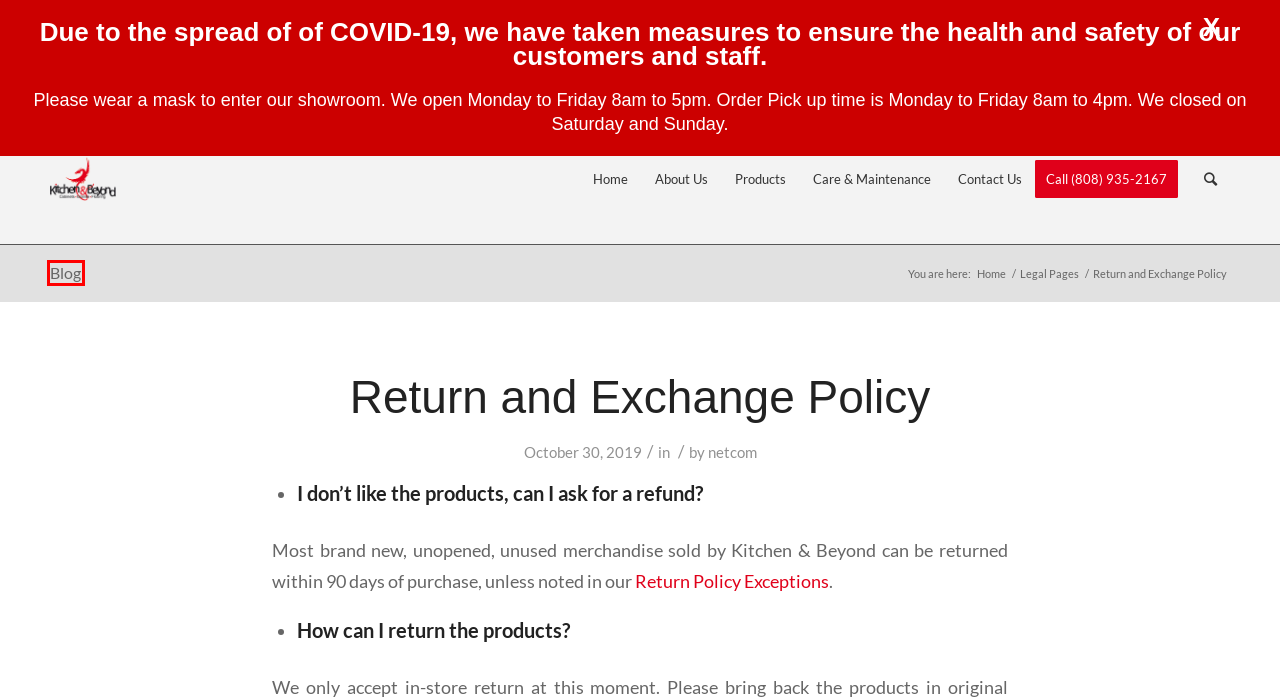Examine the screenshot of a webpage with a red bounding box around an element. Then, select the webpage description that best represents the new page after clicking the highlighted element. Here are the descriptions:
A. Blog - Kitchen & Beyond, Hilo Hawaii
B. VK | 登录
C. netcom, Author at Kitchen & Beyond, Hilo Hawaii
D. Countertops, Cabinets, Tile, Flooring, Sinks and Tubs - Kitchen & Beyond, Hilo Hawaii
E. Products - Kitchen & Beyond, Hilo Hawaii
F. About Us - Kitchen & Beyond, Hilo Hawaii
G. Contact Us - Kitchen & Beyond, Hilo Hawaii
H. Legal Pages Archive - Kitchen & Beyond, Hilo Hawaii

A